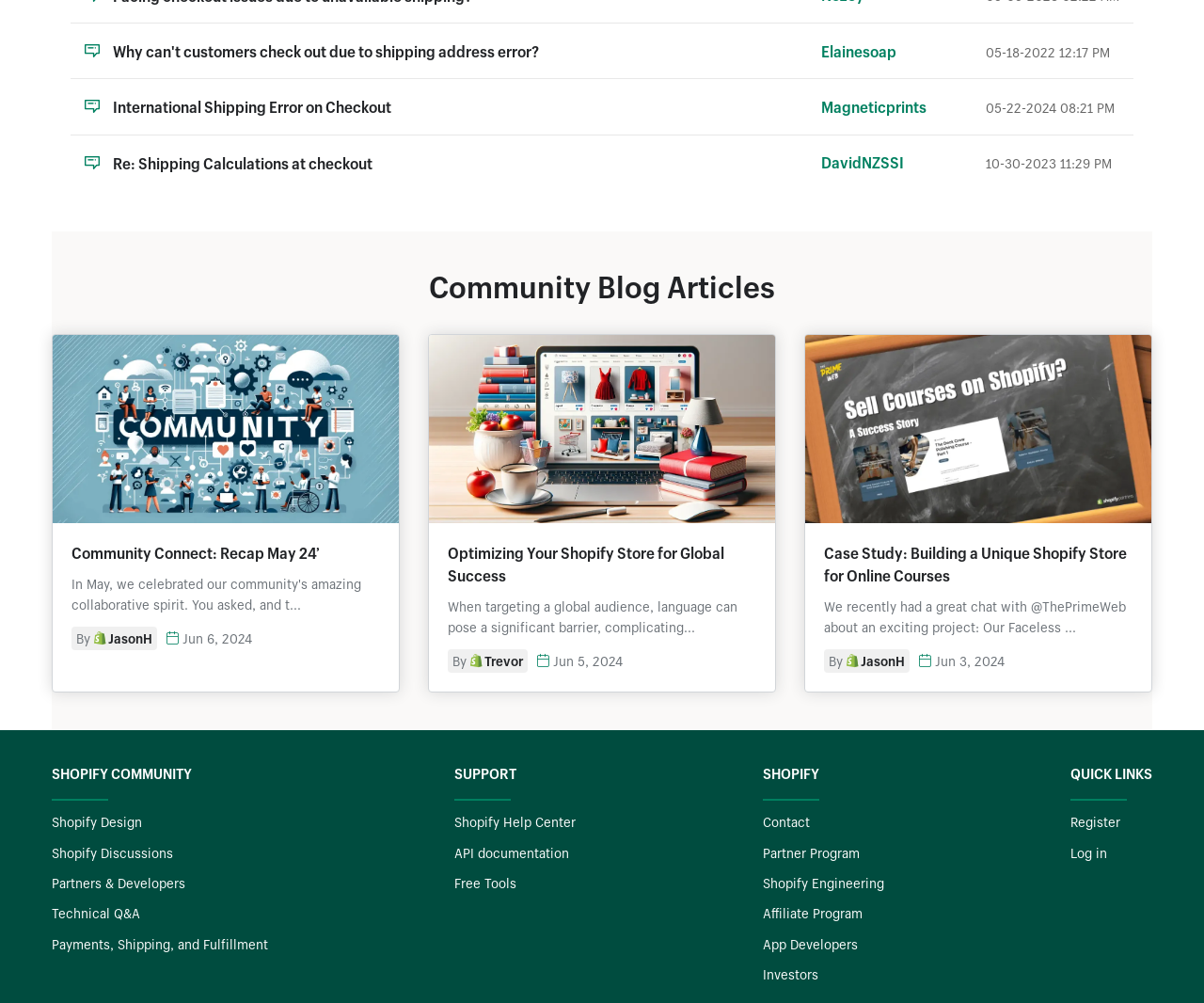Using the format (top-left x, top-left y, bottom-right x, bottom-right y), provide the bounding box coordinates for the described UI element. All values should be floating point numbers between 0 and 1: Payments, Shipping, and Fulfillment

[0.043, 0.932, 0.223, 0.95]